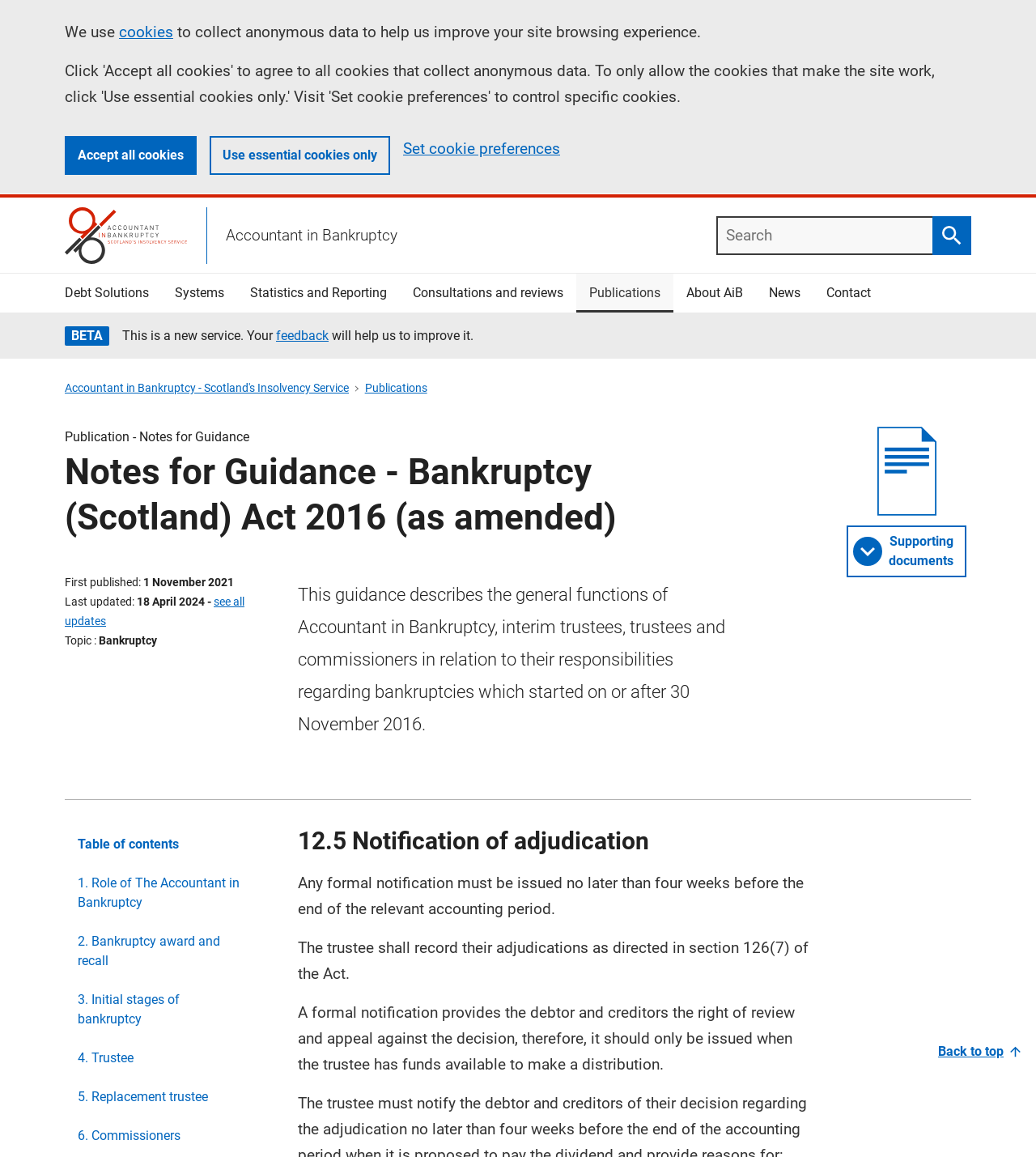Given the following UI element description: "2. Bankruptcy award and recall", find the bounding box coordinates in the webpage screenshot.

[0.062, 0.797, 0.262, 0.846]